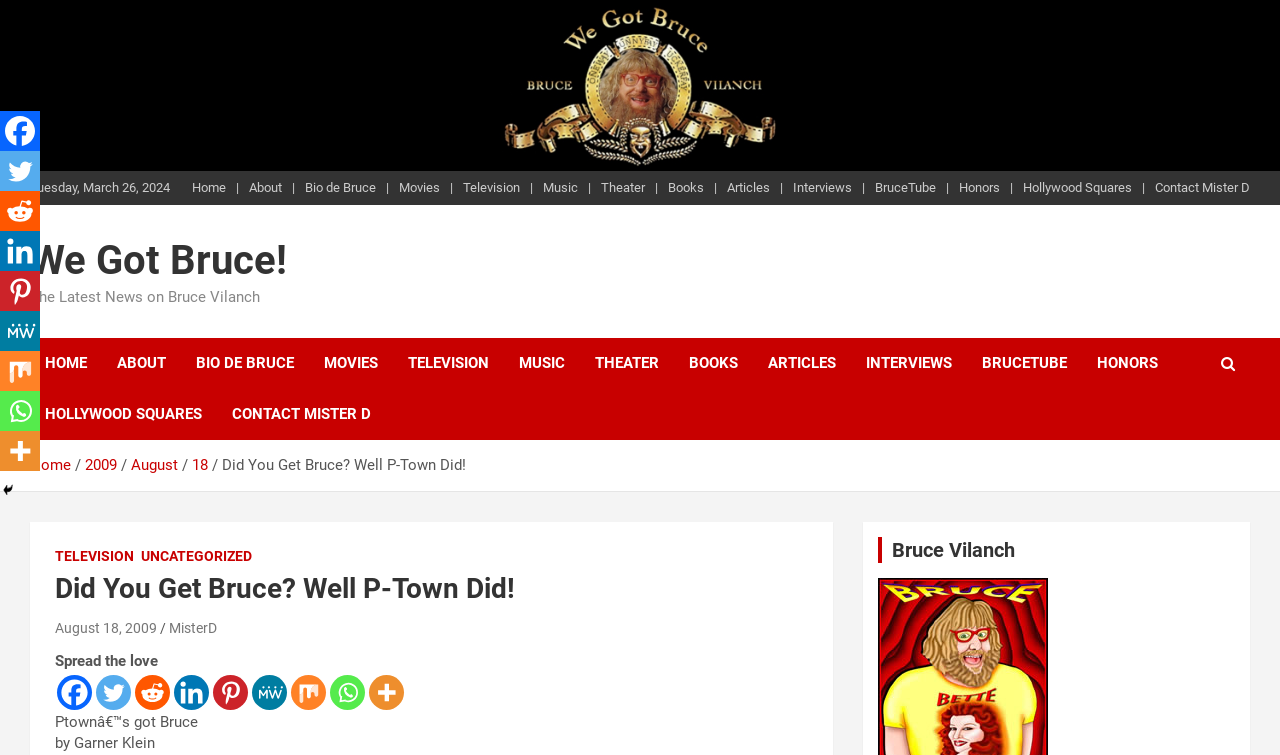Using the webpage screenshot, locate the HTML element that fits the following description and provide its bounding box: "aria-label="Reddit" title="Reddit"".

[0.105, 0.895, 0.133, 0.941]